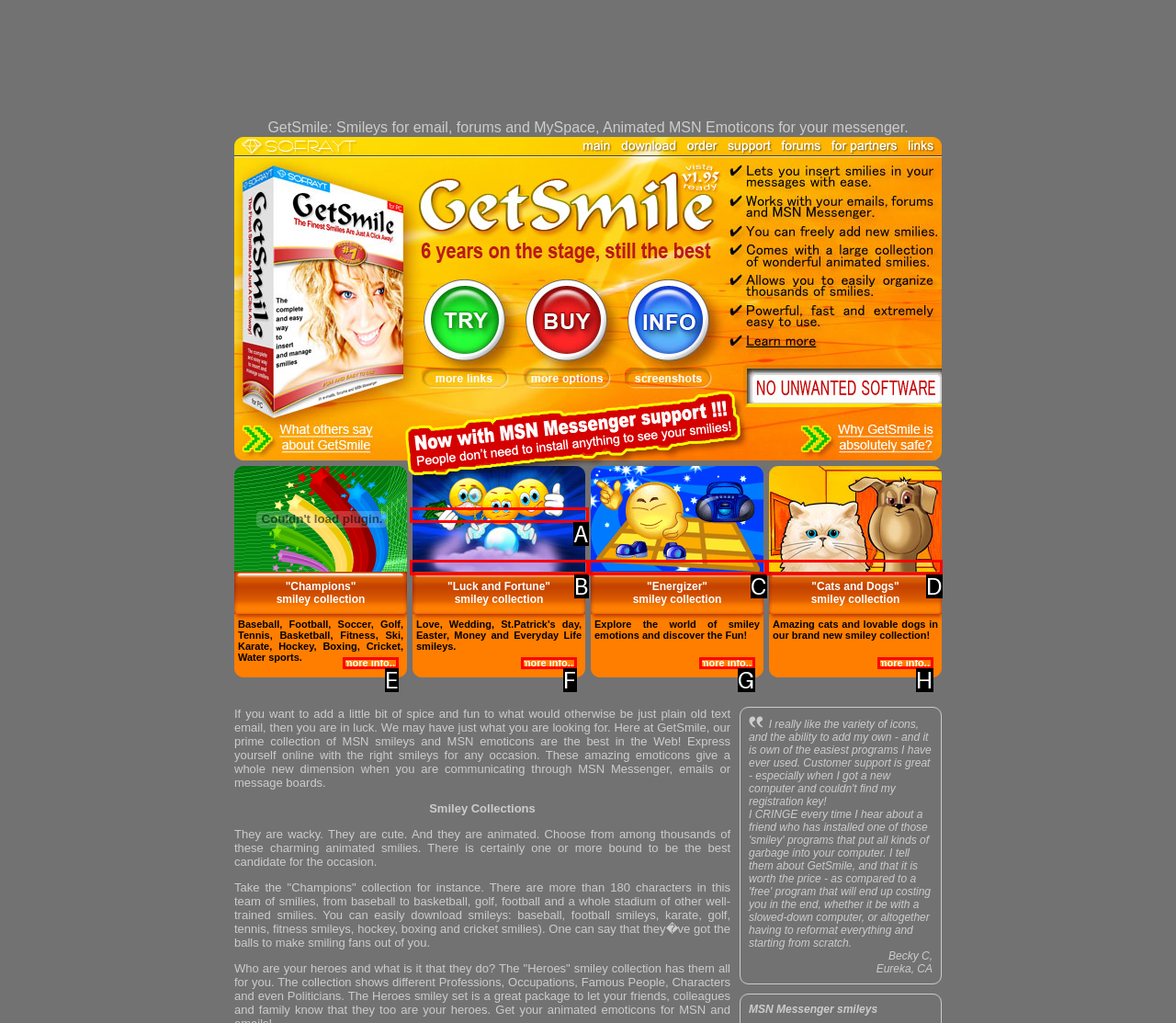Tell me which one HTML element best matches the description: more info...
Answer with the option's letter from the given choices directly.

H